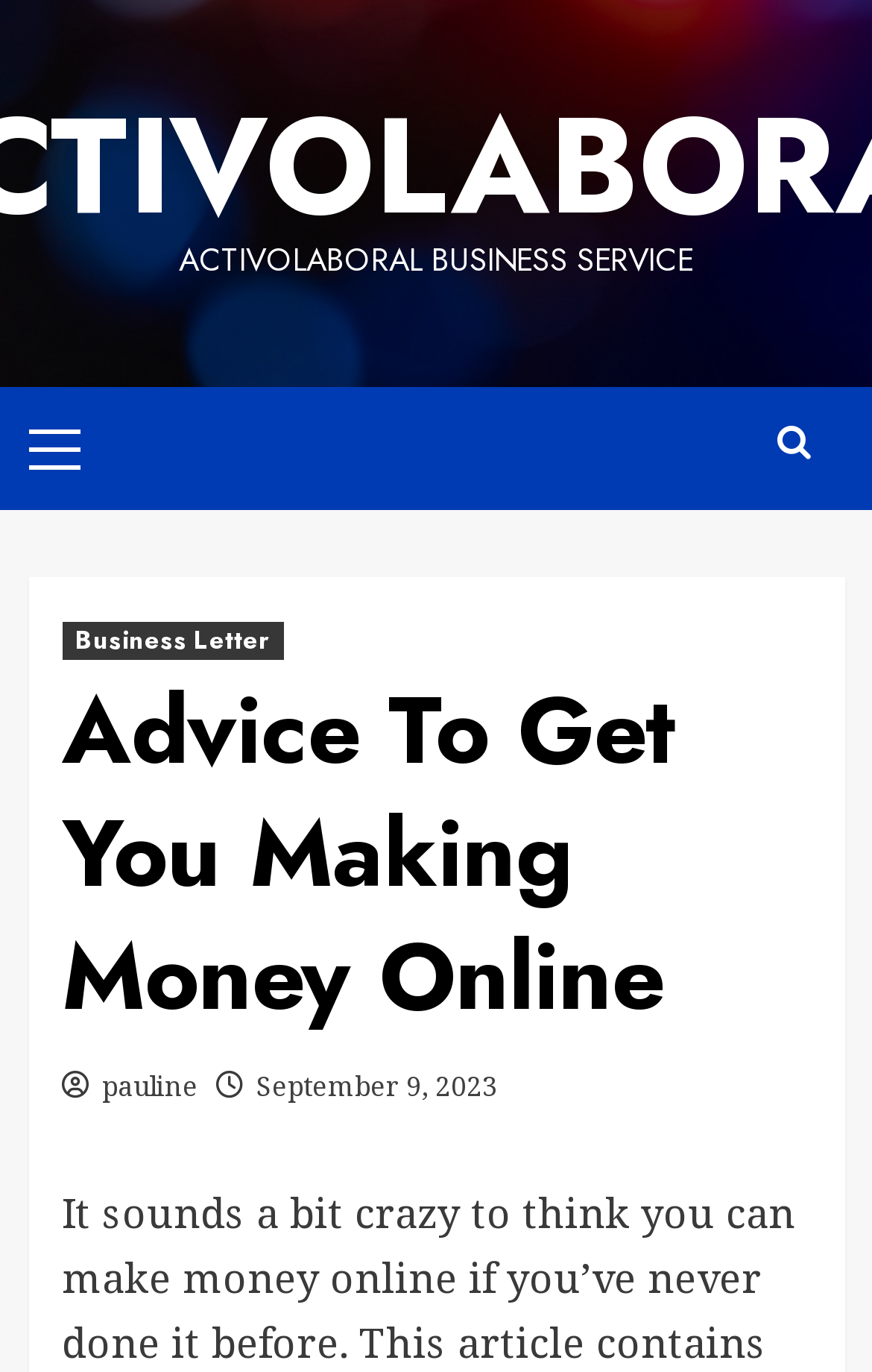Determine the bounding box for the UI element that matches this description: "Business Letter".

[0.071, 0.454, 0.324, 0.482]